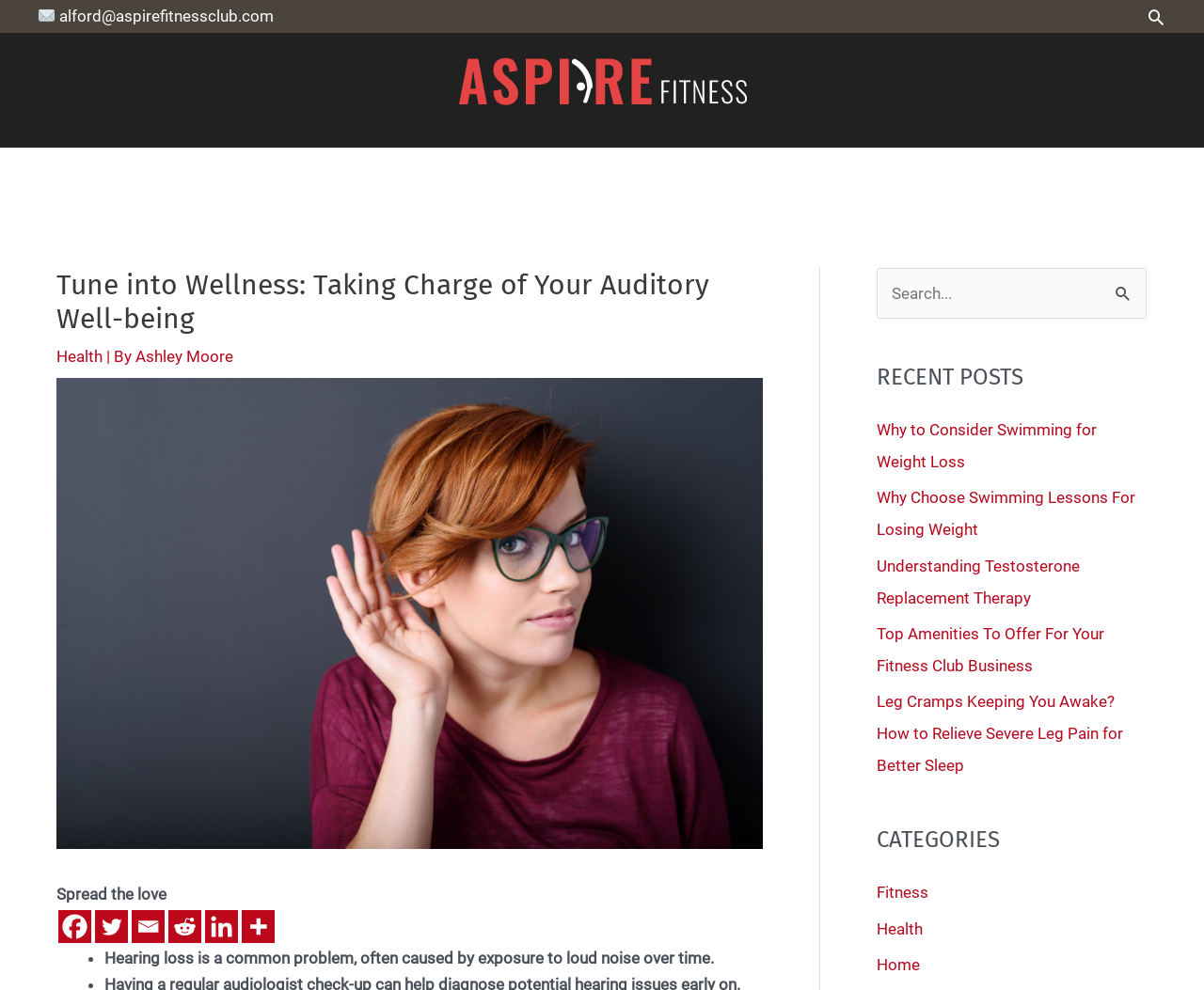Please provide the bounding box coordinates for the element that needs to be clicked to perform the instruction: "Explore the WELLNESS category". The coordinates must consist of four float numbers between 0 and 1, formatted as [left, top, right, bottom].

[0.627, 0.149, 0.711, 0.206]